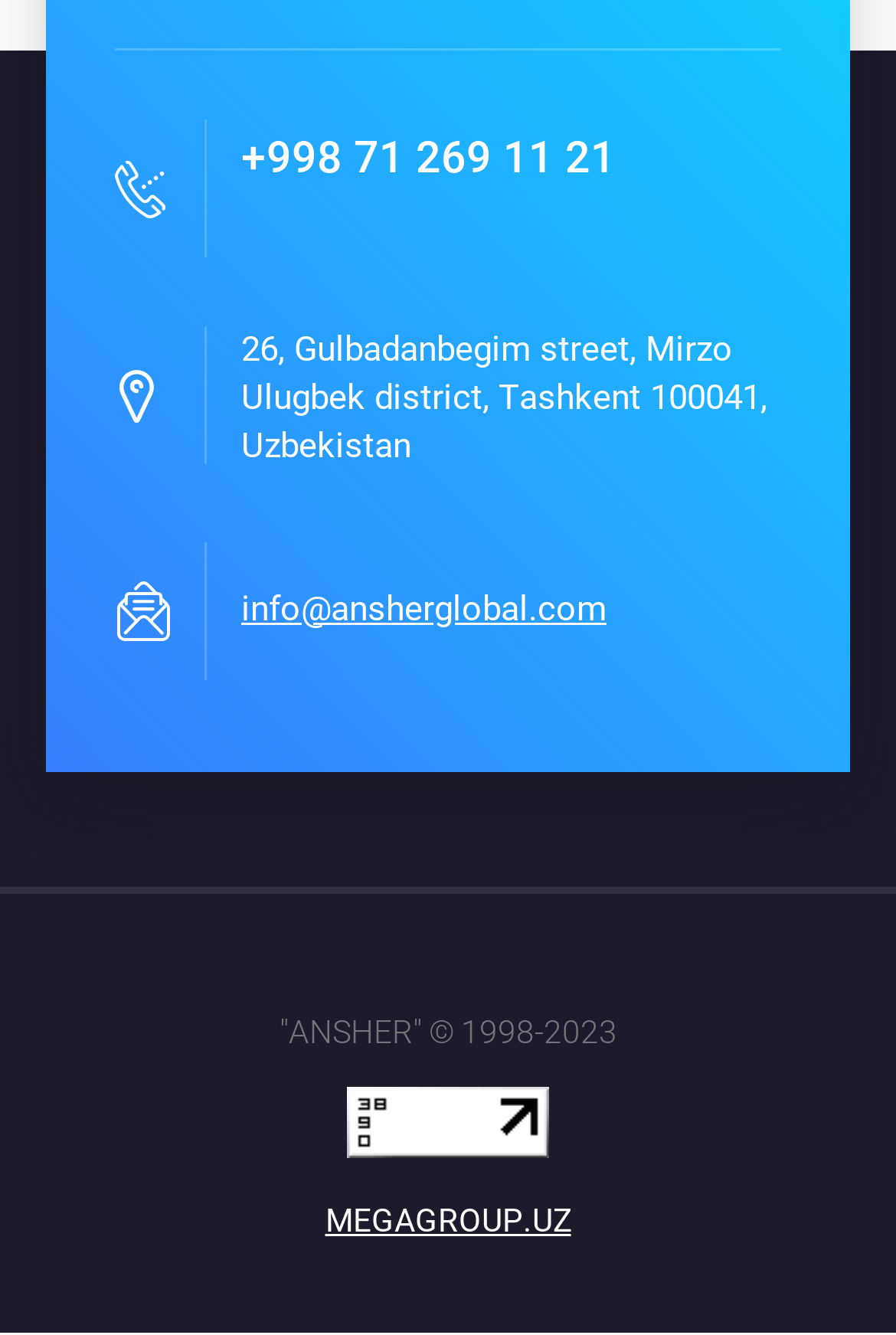Please give a one-word or short phrase response to the following question: 
What is the phone number on the webpage?

+998 71 269 11 21